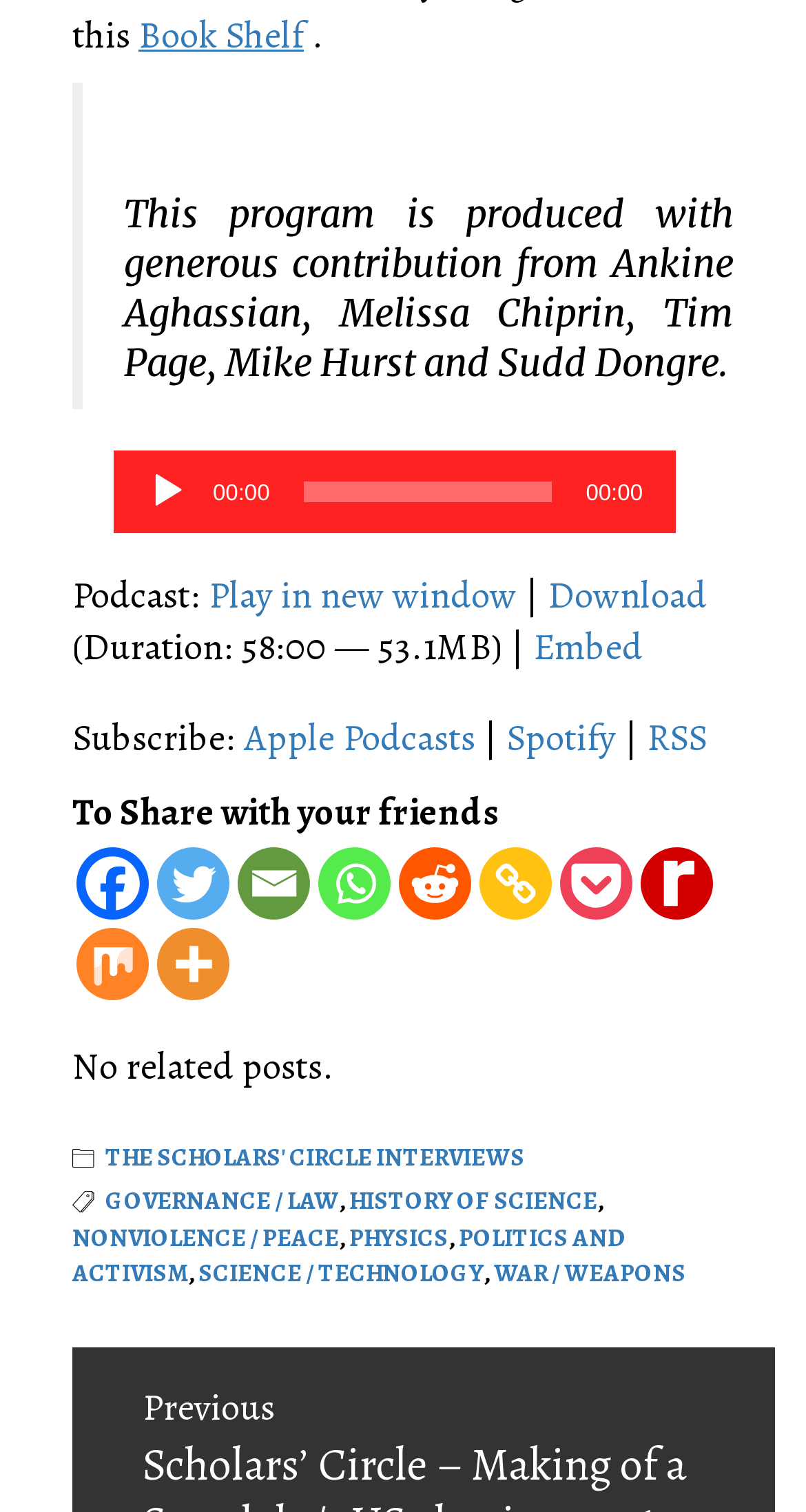Please identify the bounding box coordinates of the element's region that needs to be clicked to fulfill the following instruction: "Play the audio". The bounding box coordinates should consist of four float numbers between 0 and 1, i.e., [left, top, right, bottom].

[0.182, 0.311, 0.233, 0.339]